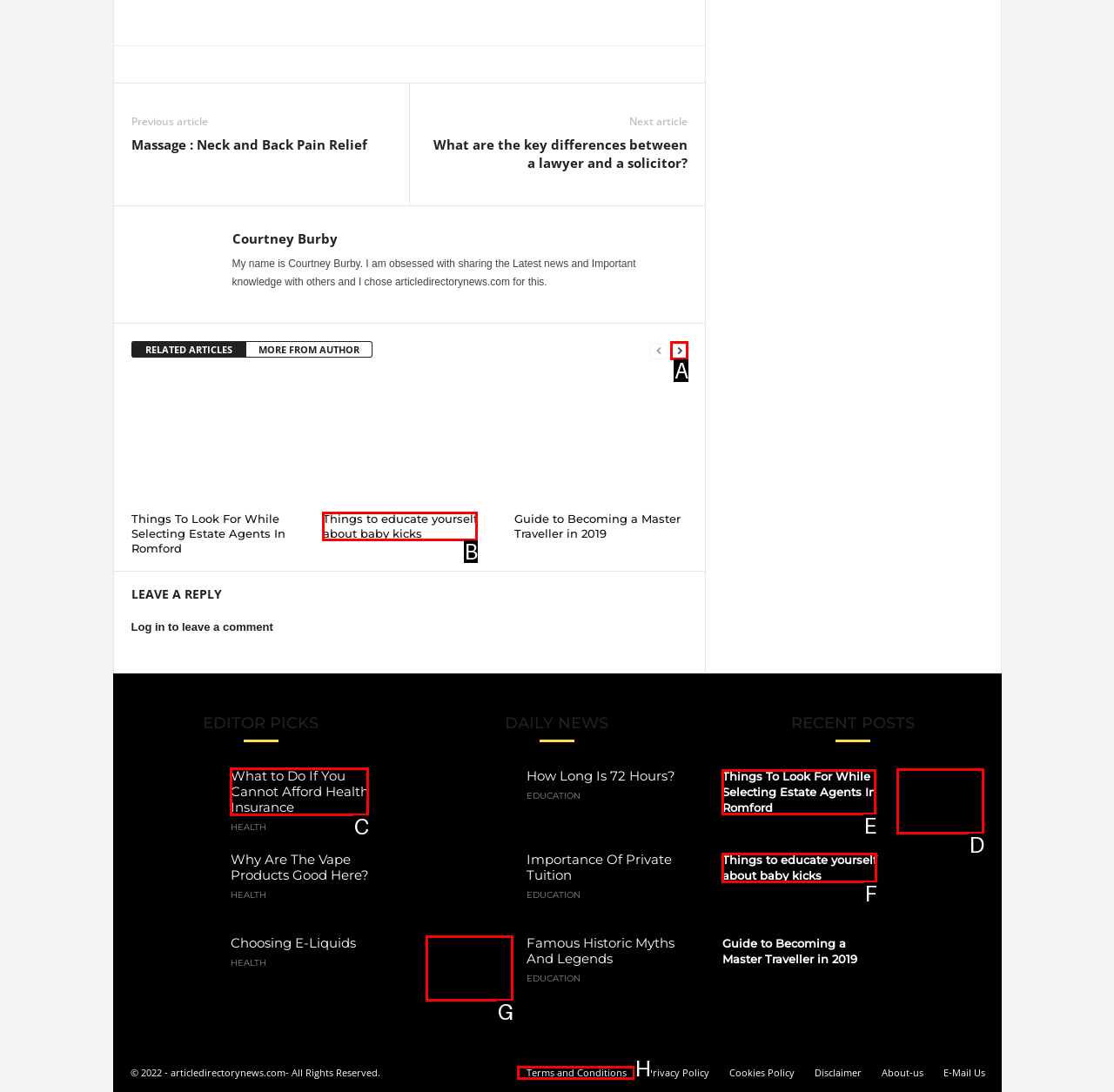Choose the UI element that best aligns with the description: aria-label="next-page"
Respond with the letter of the chosen option directly.

A